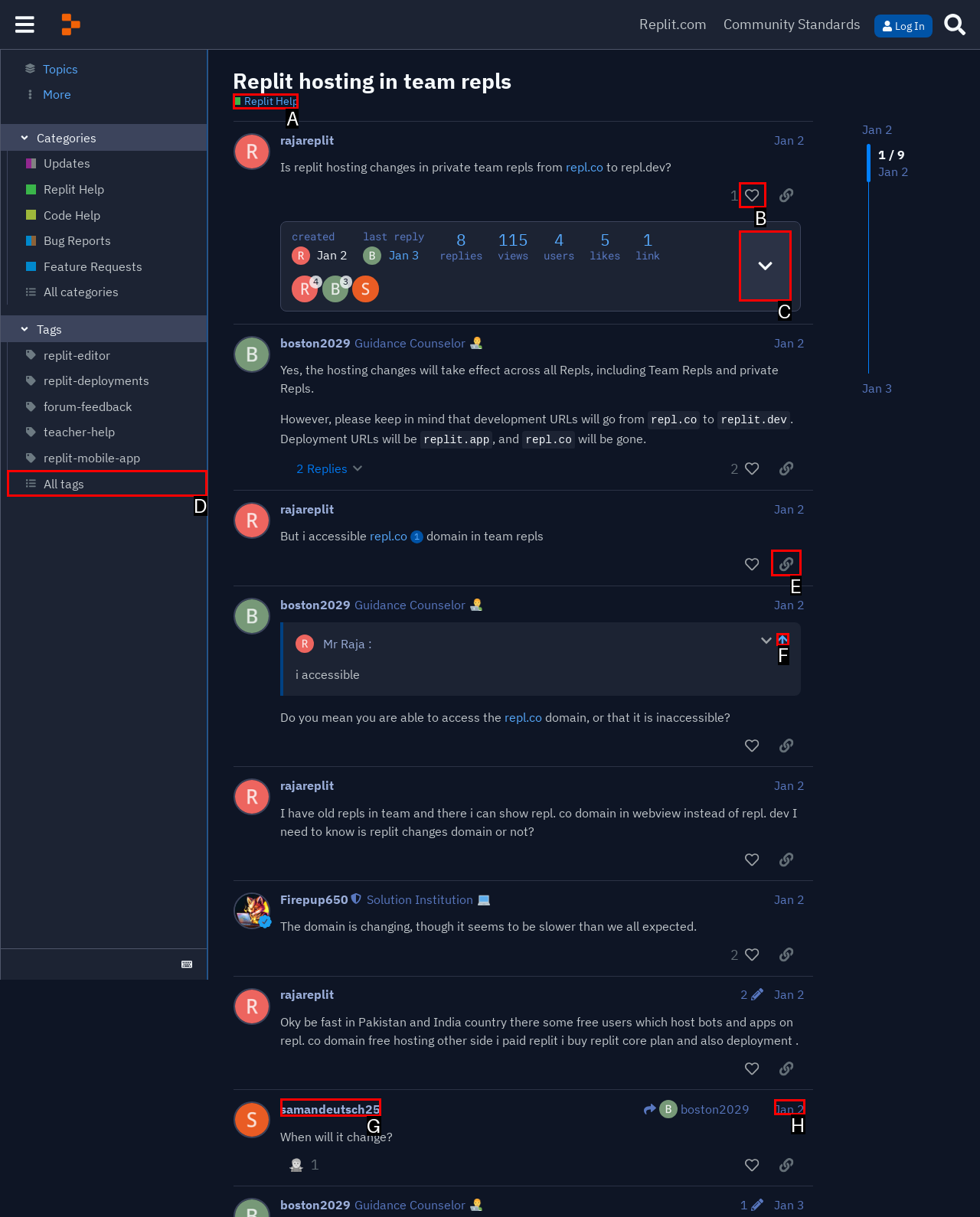Identify the letter of the correct UI element to fulfill the task: Like the post by @rajareplit from the given options in the screenshot.

B